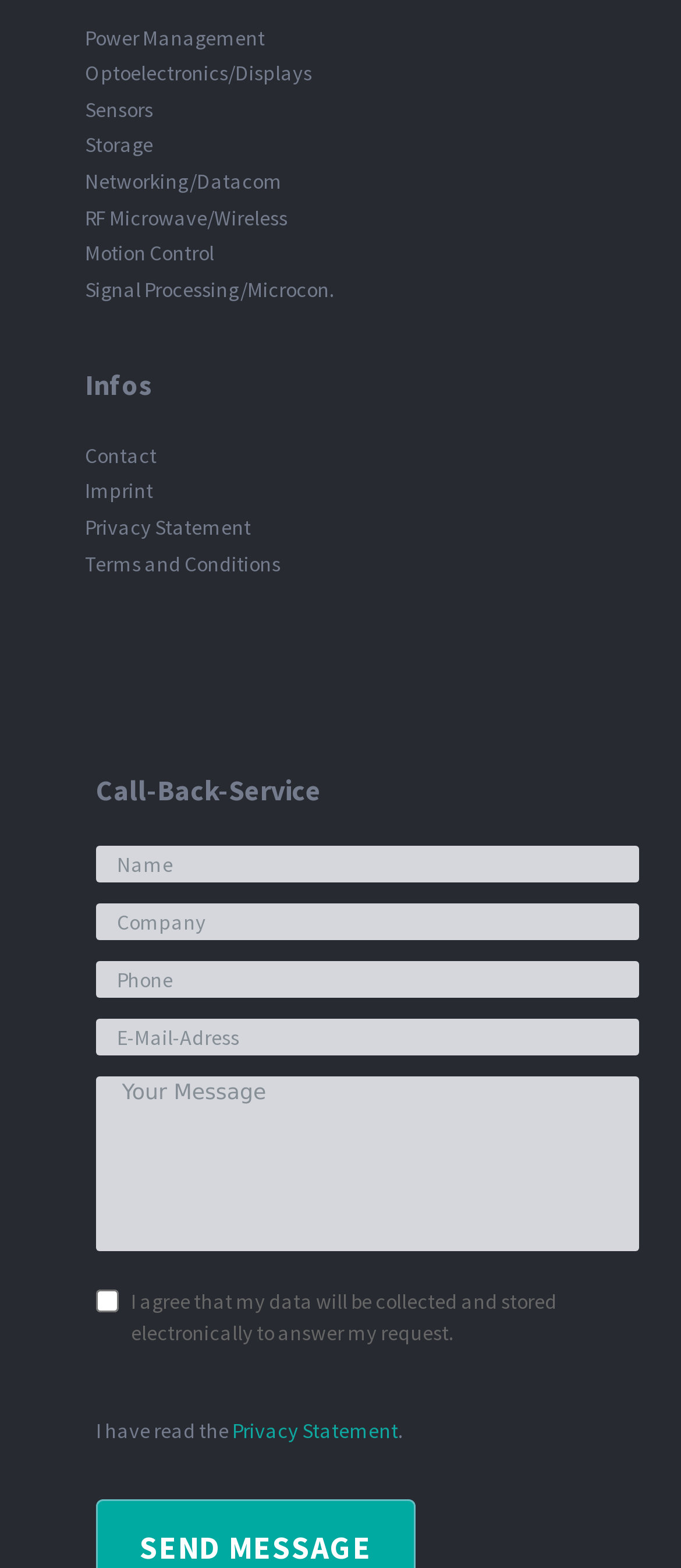Identify the bounding box coordinates of the region I need to click to complete this instruction: "Check the terms and conditions checkbox".

[0.141, 0.822, 0.174, 0.837]